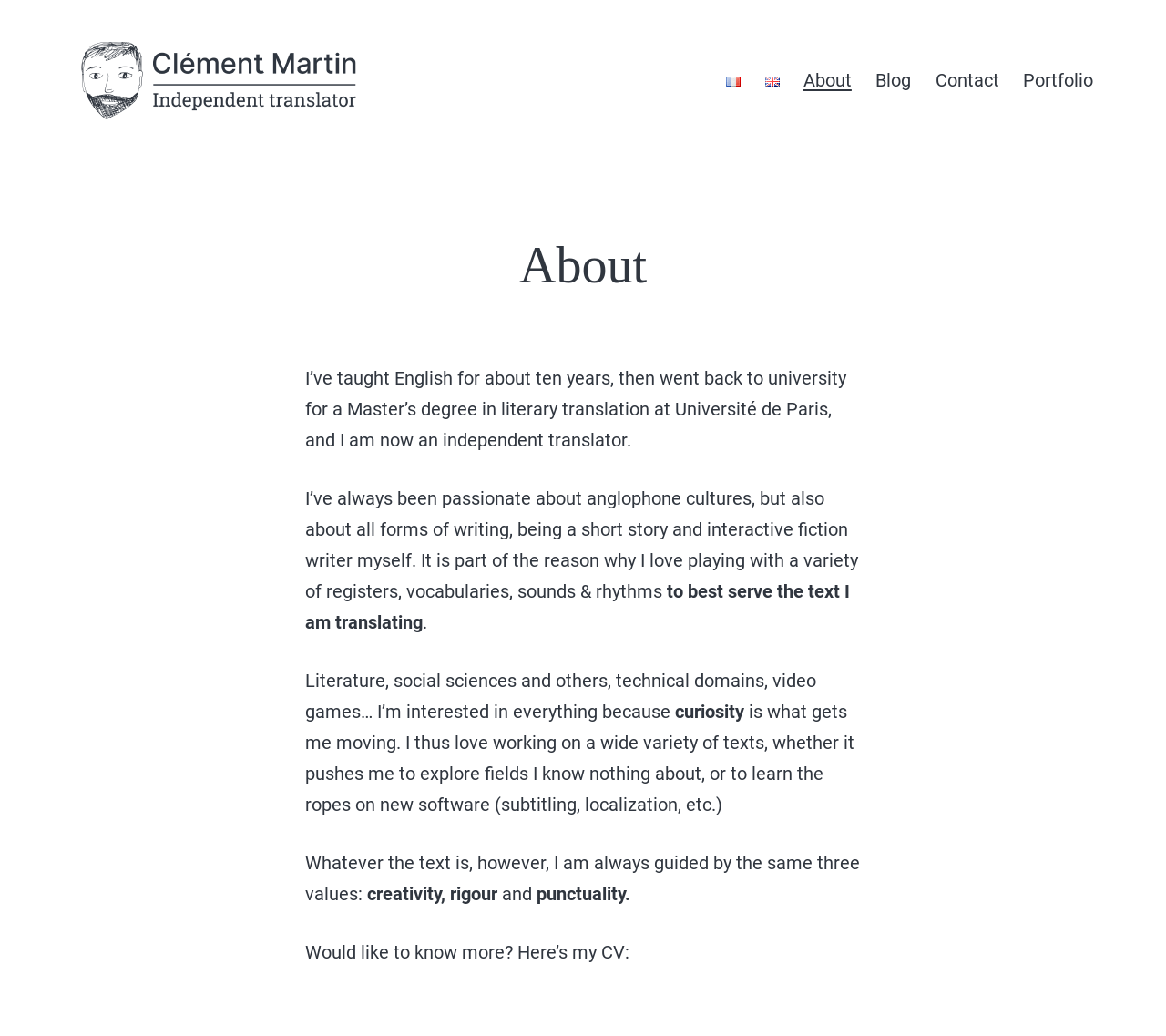Please identify the bounding box coordinates of the area that needs to be clicked to follow this instruction: "View CHADIS Information".

None